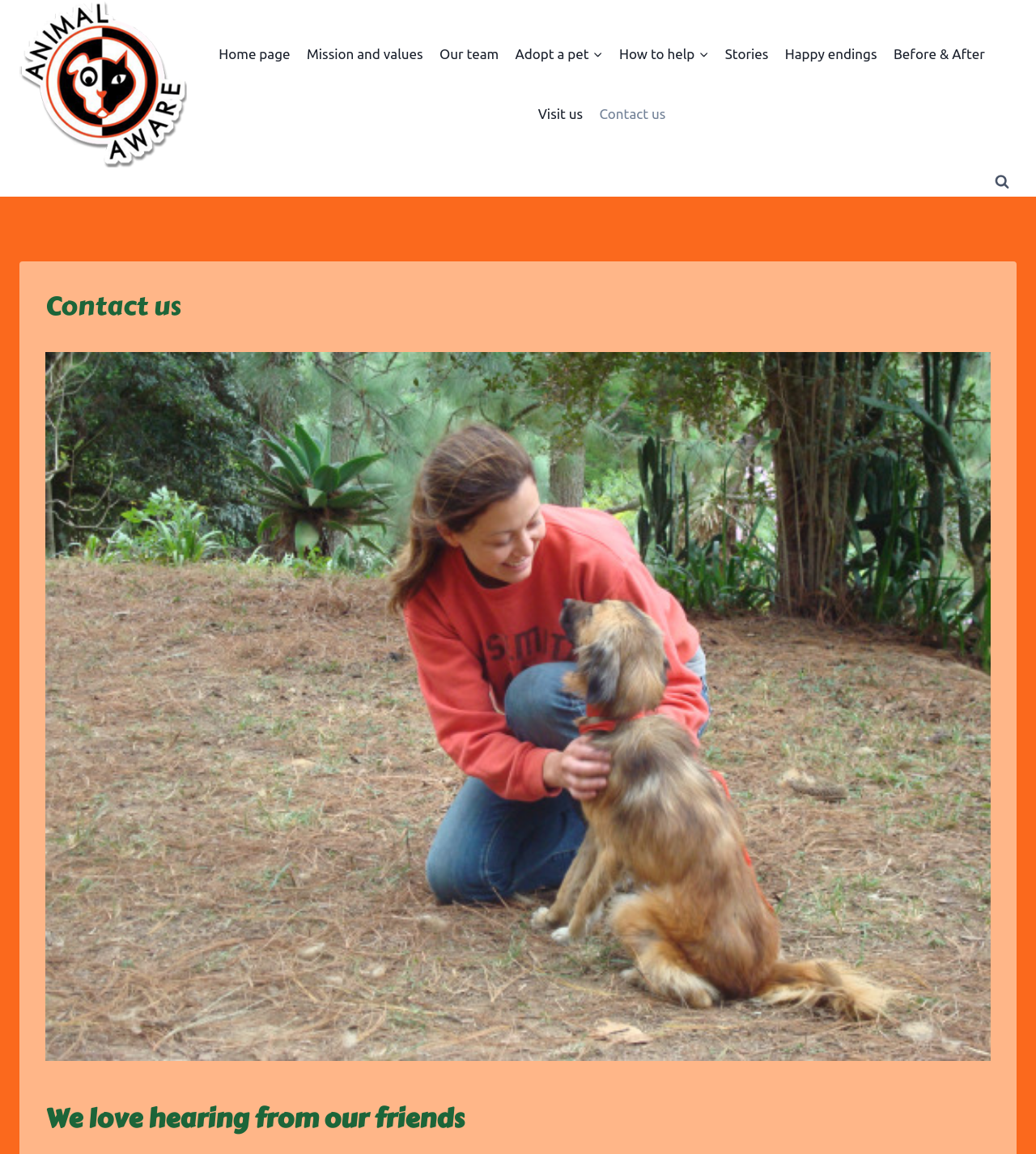Answer the question with a single word or phrase: 
What is the name of the organization?

Animal Aware